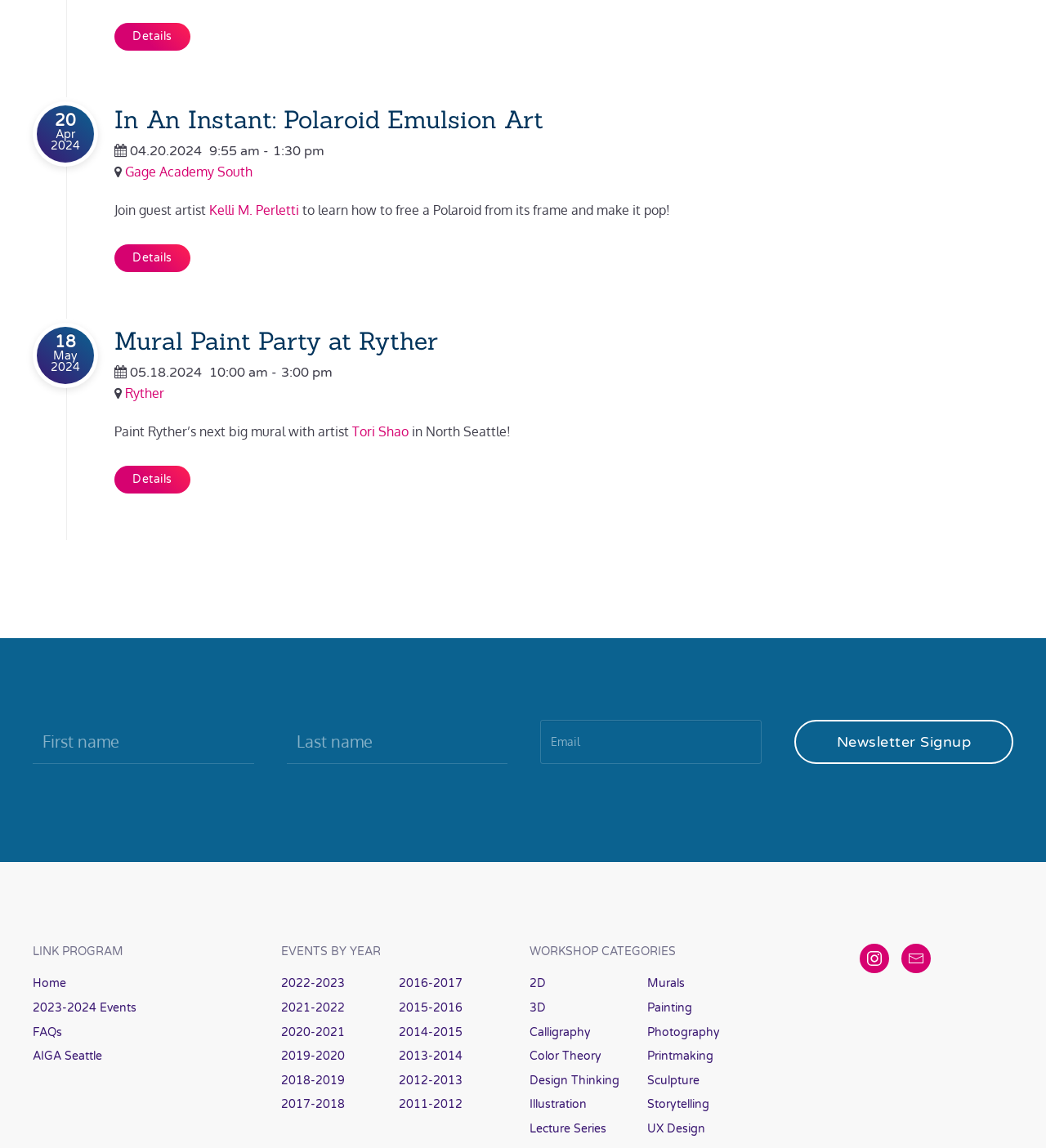Calculate the bounding box coordinates for the UI element based on the following description: "2022-2023". Ensure the coordinates are four float numbers between 0 and 1, i.e., [left, top, right, bottom].

[0.269, 0.851, 0.329, 0.863]